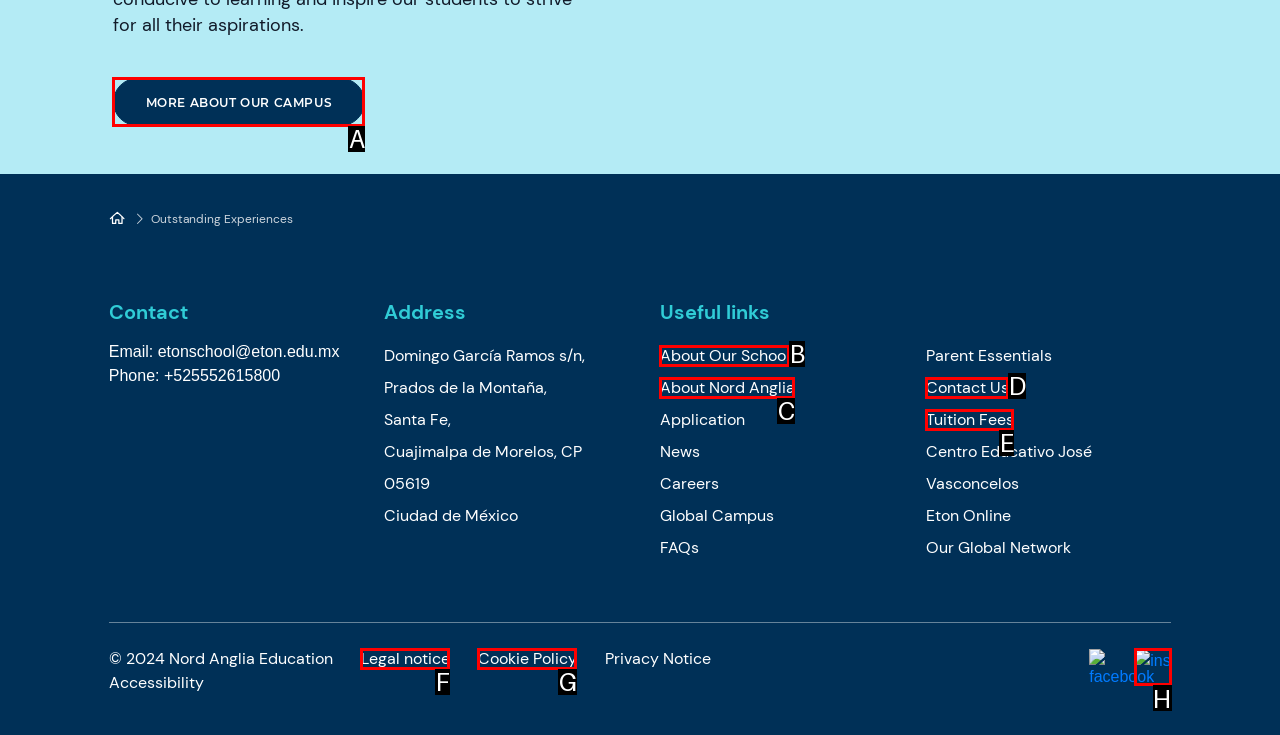Choose the letter of the option that needs to be clicked to perform the task: Click on 'MORE ABOUT OUR CAMPUS'. Answer with the letter.

A